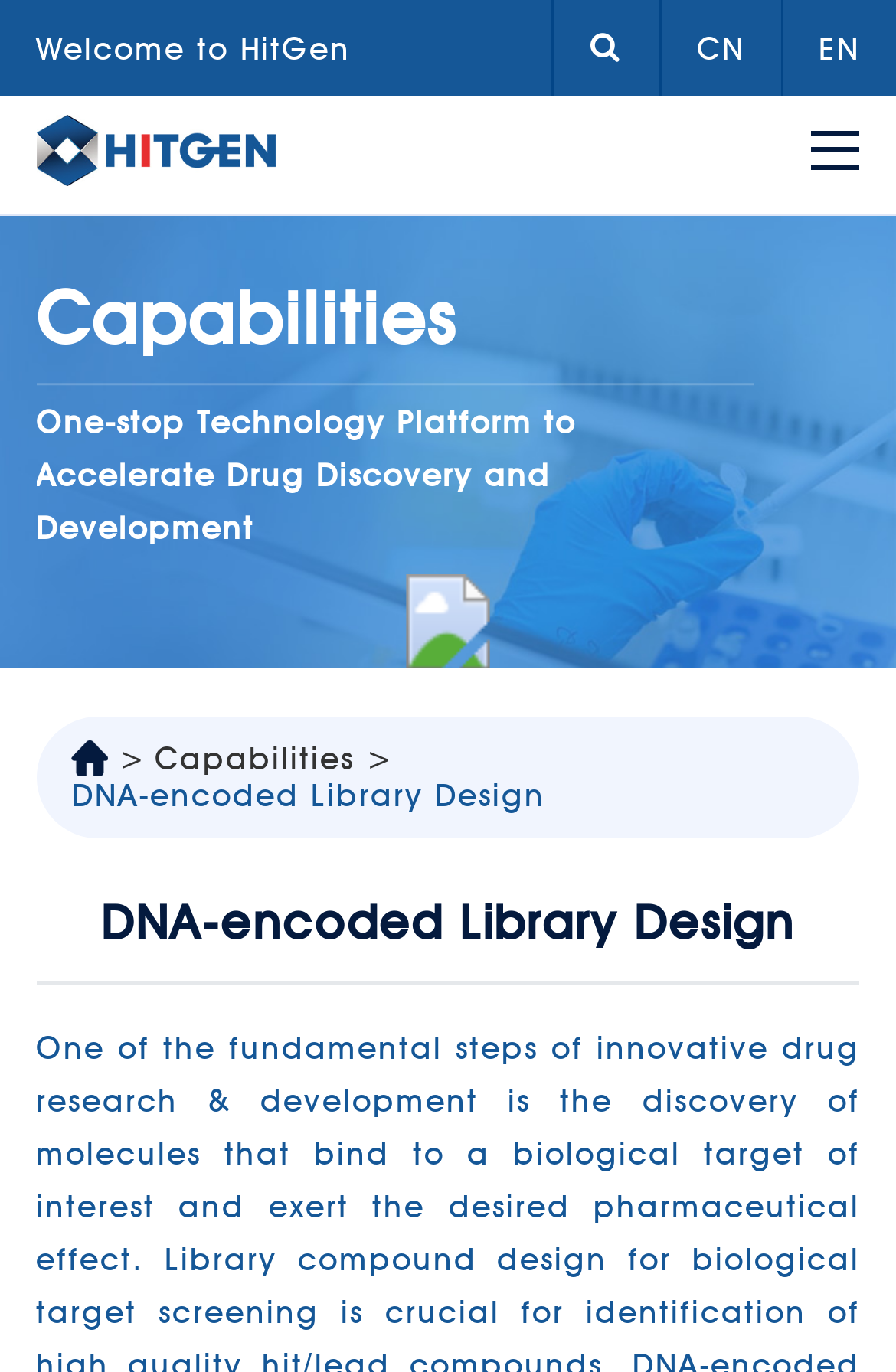Determine the bounding box coordinates for the UI element described. Format the coordinates as (top-left x, top-left y, bottom-right x, bottom-right y) and ensure all values are between 0 and 1. Element description: parent_node: CN

[0.617, 0.0, 0.735, 0.07]